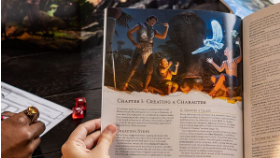Can you give a comprehensive explanation to the question given the content of the image?
What is the participant in the foreground holding?

According to the caption, the participant in the foreground is holding a set of dice, which suggests that they are preparing to contribute to the unfolding narrative of the game.